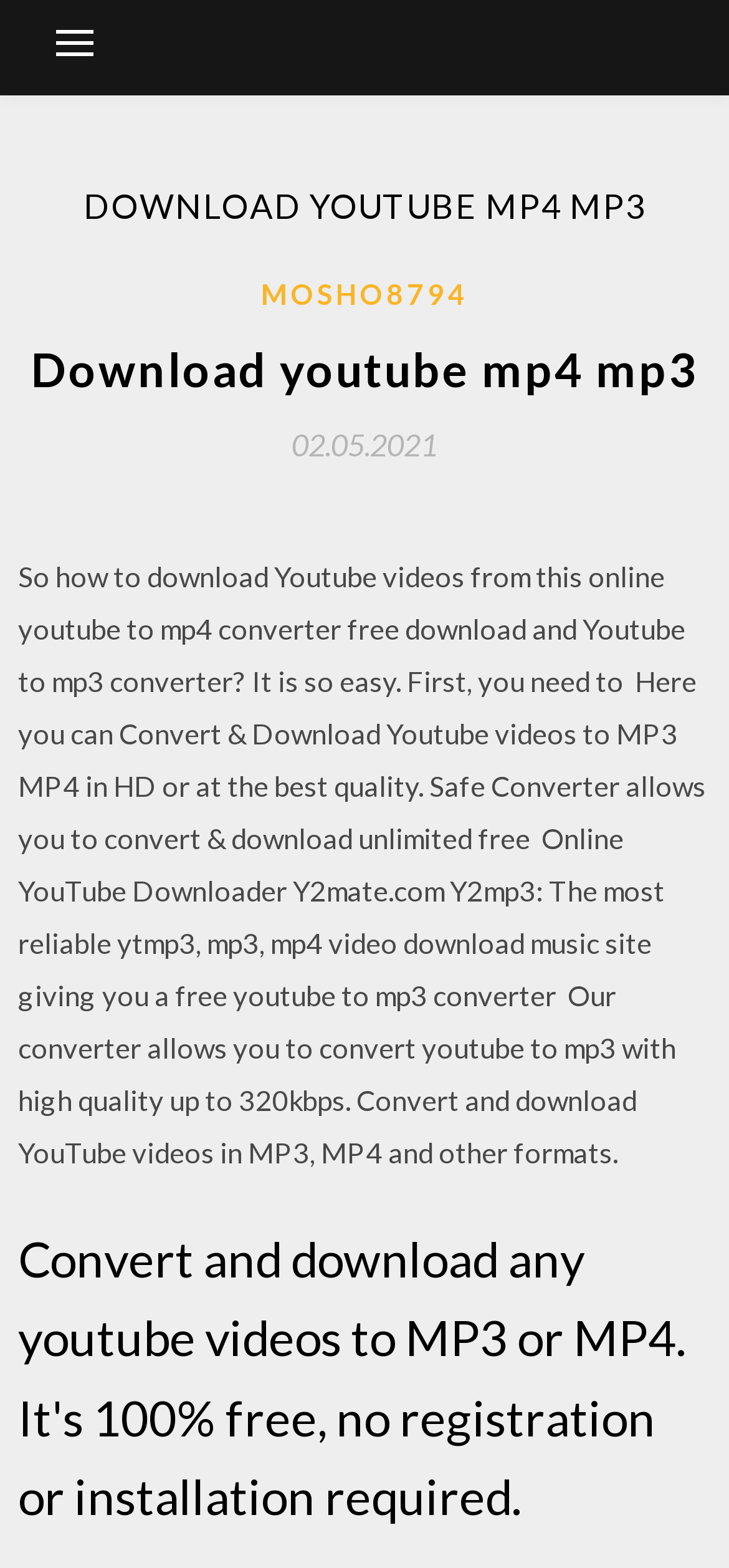Is registration required to use the website?
Carefully analyze the image and provide a thorough answer to the question.

The text 'It's 100% free, no registration or installation required.' suggests that users do not need to register or install any software to use the website's services.